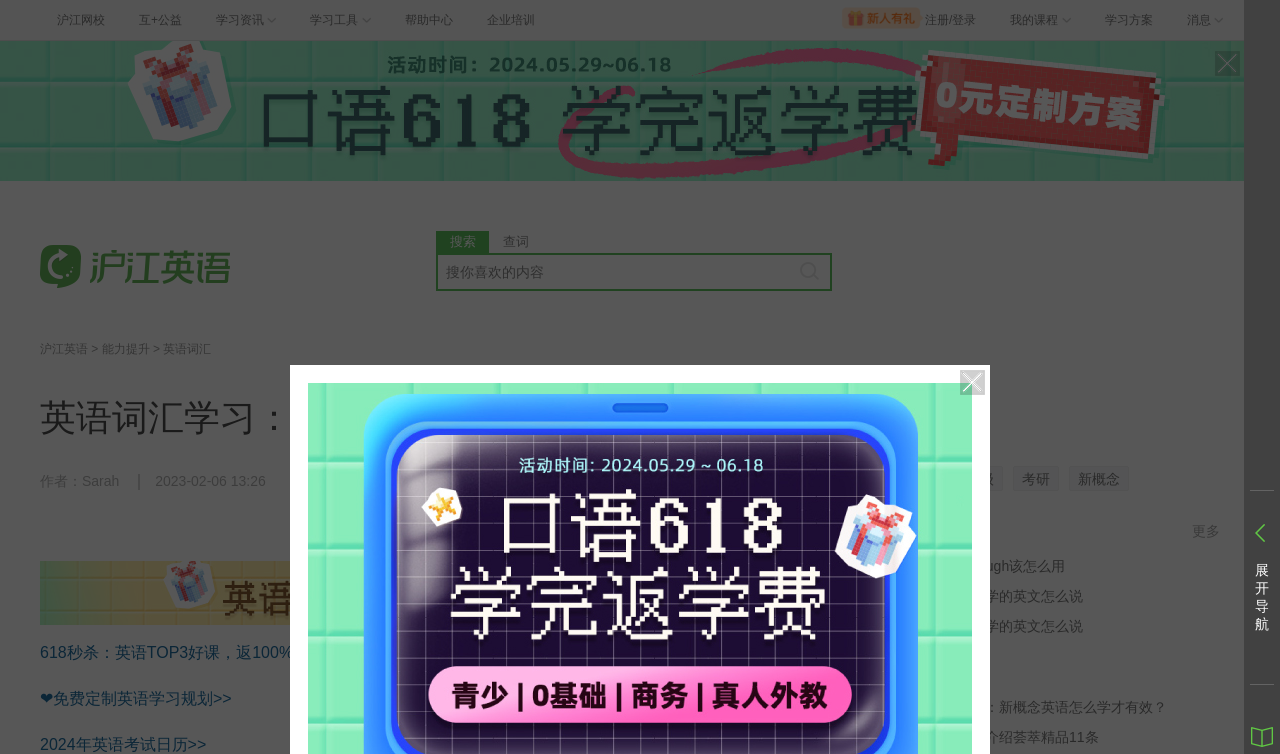What is the purpose of the textbox?
Give a thorough and detailed response to the question.

I found the purpose of the textbox by looking at its location and the surrounding elements, including the link element that says '搜索' and the link element that says '查词', which suggests that the textbox is used for searching.